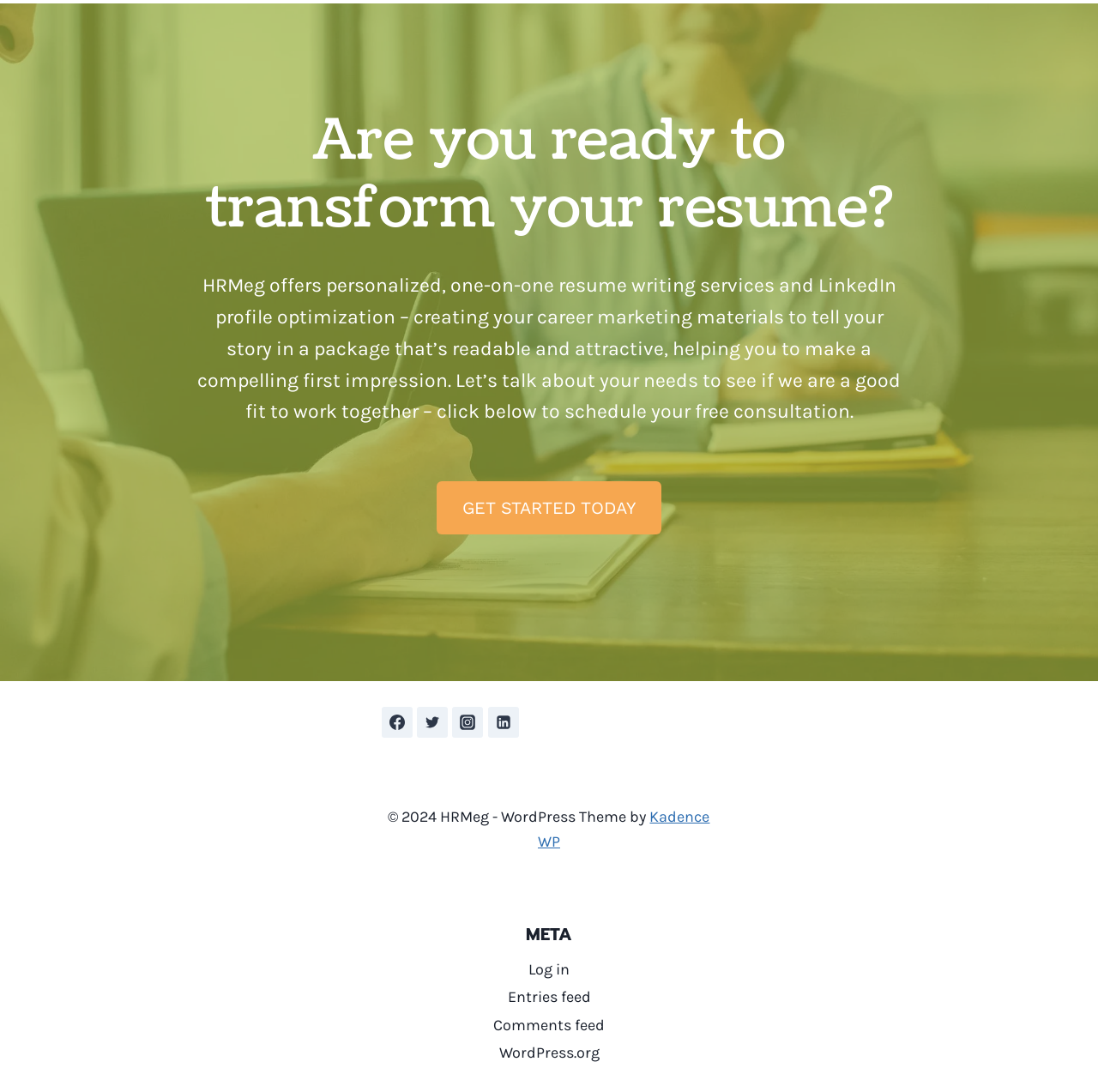What social media platforms does HRMeg have a presence on?
Based on the visual, give a brief answer using one word or a short phrase.

Facebook, Twitter, Instagram, and LinkedIn